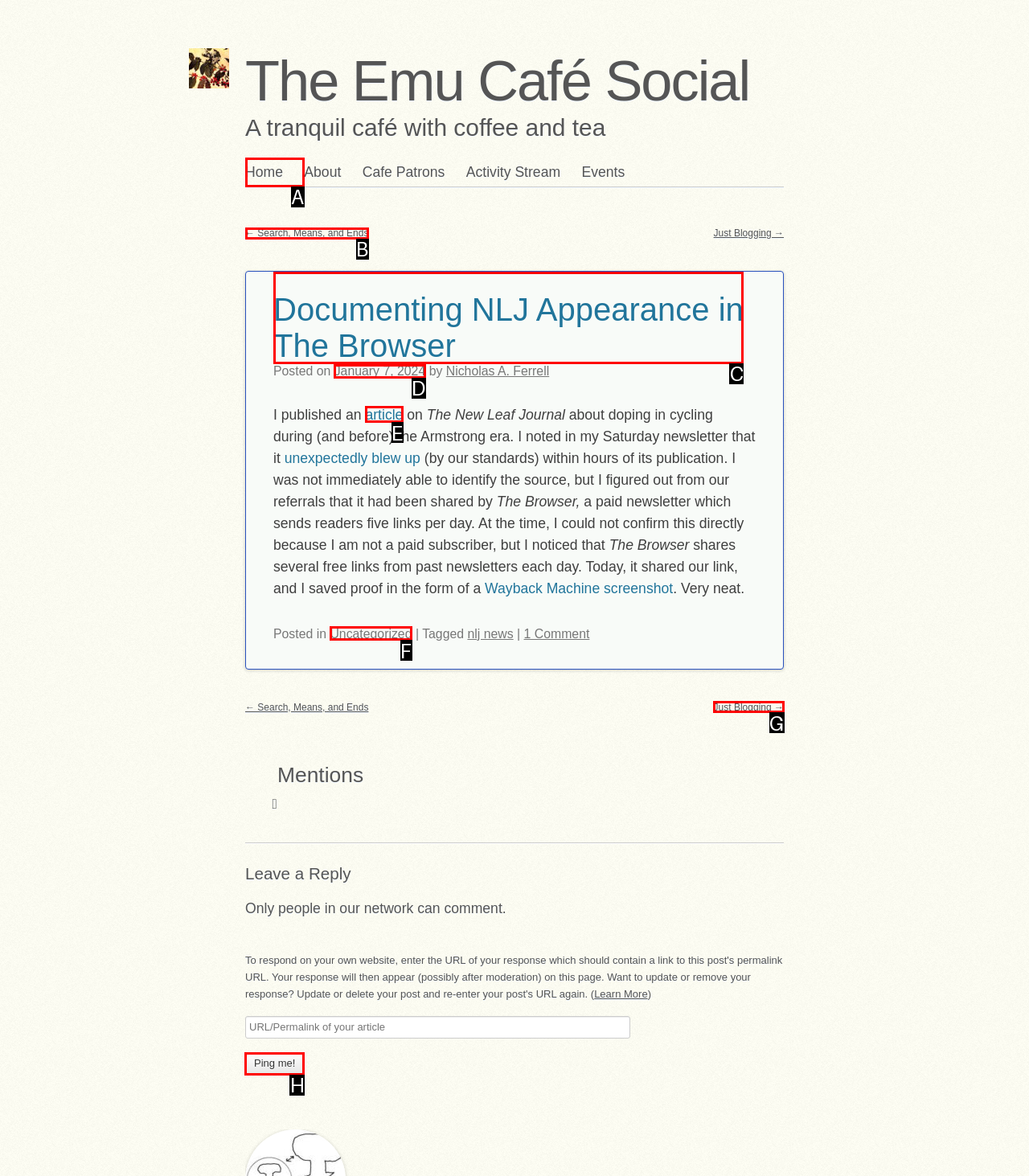Identify the correct HTML element to click for the task: Click the 'Ping me!' button. Provide the letter of your choice.

H